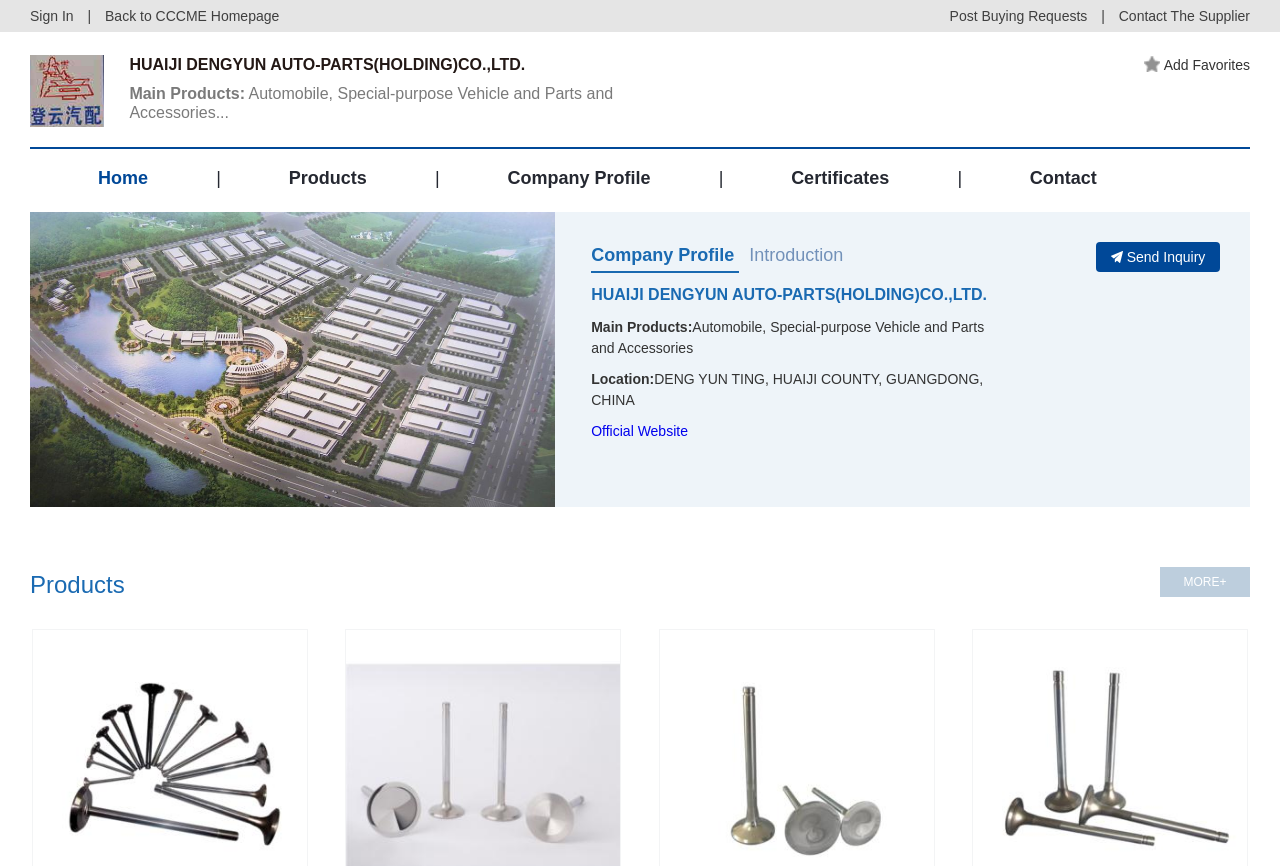Generate a thorough caption detailing the webpage content.

This webpage is about Guangdong Huaiji Auto-Accessories Mfg., Inc. Ltd, a company located in Guangdong Province, China, specializing in producing engine valves using advanced technology. 

At the top left corner, there is a logo of the company, accompanied by a link to the company's homepage. Next to the logo, there are several links, including "Sign In", "Back to CCCME Homepage", and "Post Buying Requests". On the top right corner, there are more links, such as "Contact The Supplier" and "Add Favorites", each with an accompanying icon.

Below the top navigation bar, there is a main heading that displays the company's name. Underneath, there is a brief description of the company's main products, including automobiles, special-purpose vehicles, and parts and accessories.

The main navigation menu is located on the left side, with links to "Home", "Products", "Company Profile", "Certificates", and "Contact". Each link is separated by a vertical bar.

On the right side, there is a company profile section, which includes an introduction, the company's location, and a link to its official website. Below this section, there is a heading that says "Products MORE+", with a link to view more products.

At the bottom of the page, there is a call-to-action button that says "Send Inquiry", accompanied by an icon.